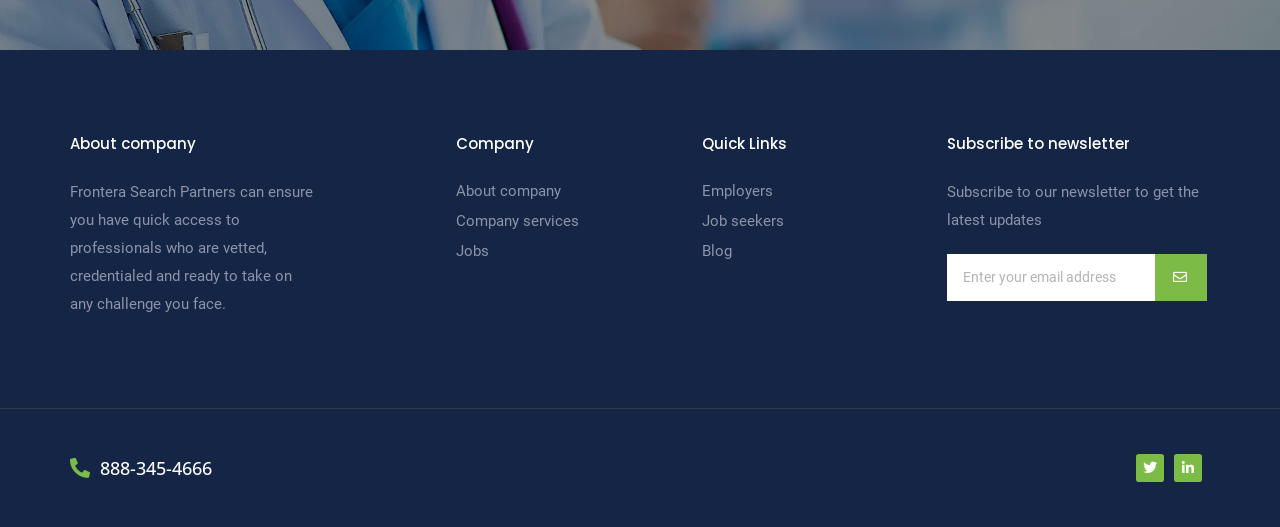What is the purpose of the textbox?
Based on the image, answer the question in a detailed manner.

The textbox is labeled as 'Email' and is required, and it is accompanied by a button labeled 'SUBMIT' and a StaticText element with the text 'Subscribe to our newsletter to get the latest updates', indicating that the purpose of the textbox is to input an email address for subscription to a newsletter.